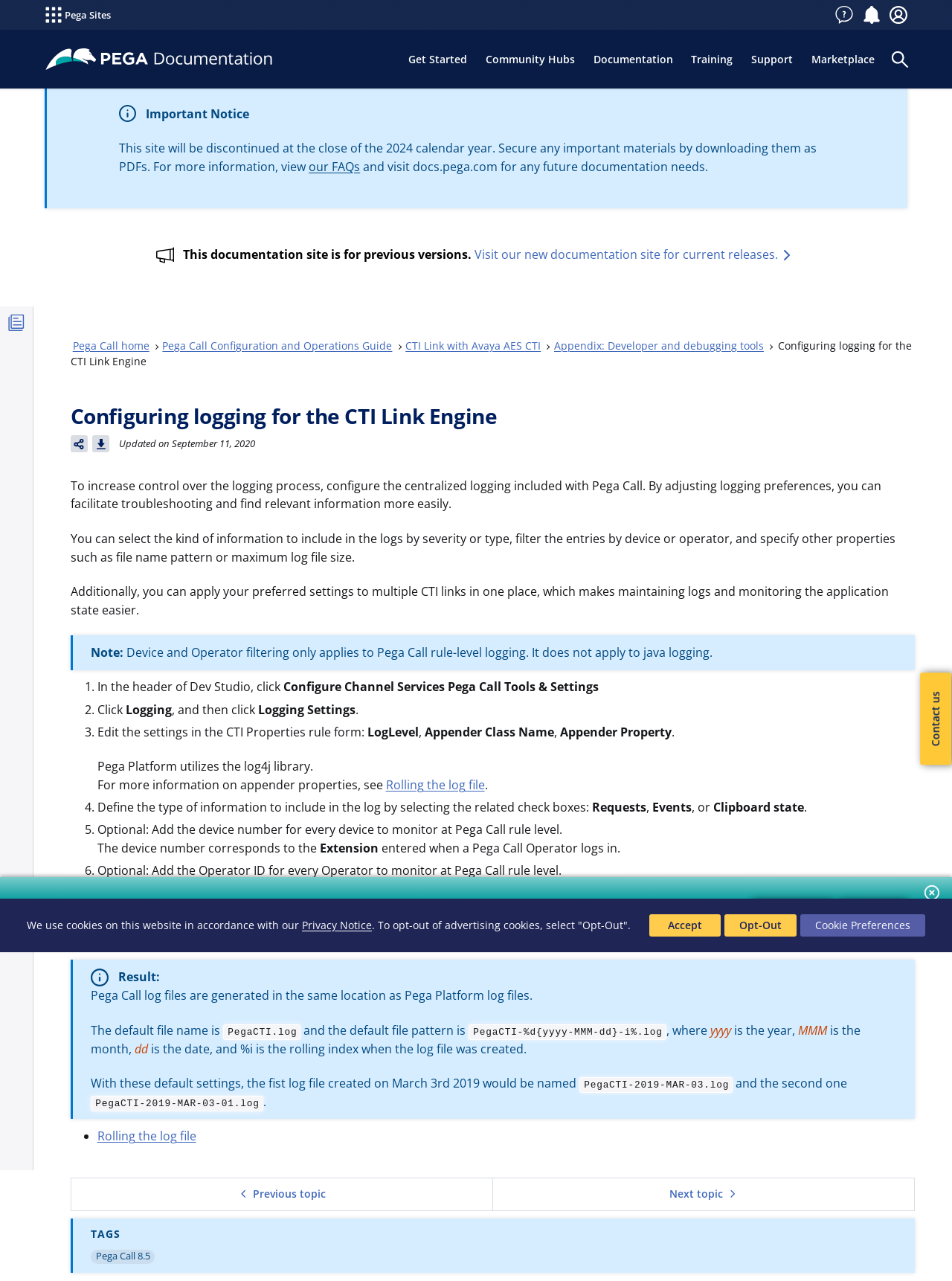Can you show the bounding box coordinates of the region to click on to complete the task described in the instruction: "Toggle Search Panel"?

[0.928, 0.033, 0.963, 0.059]